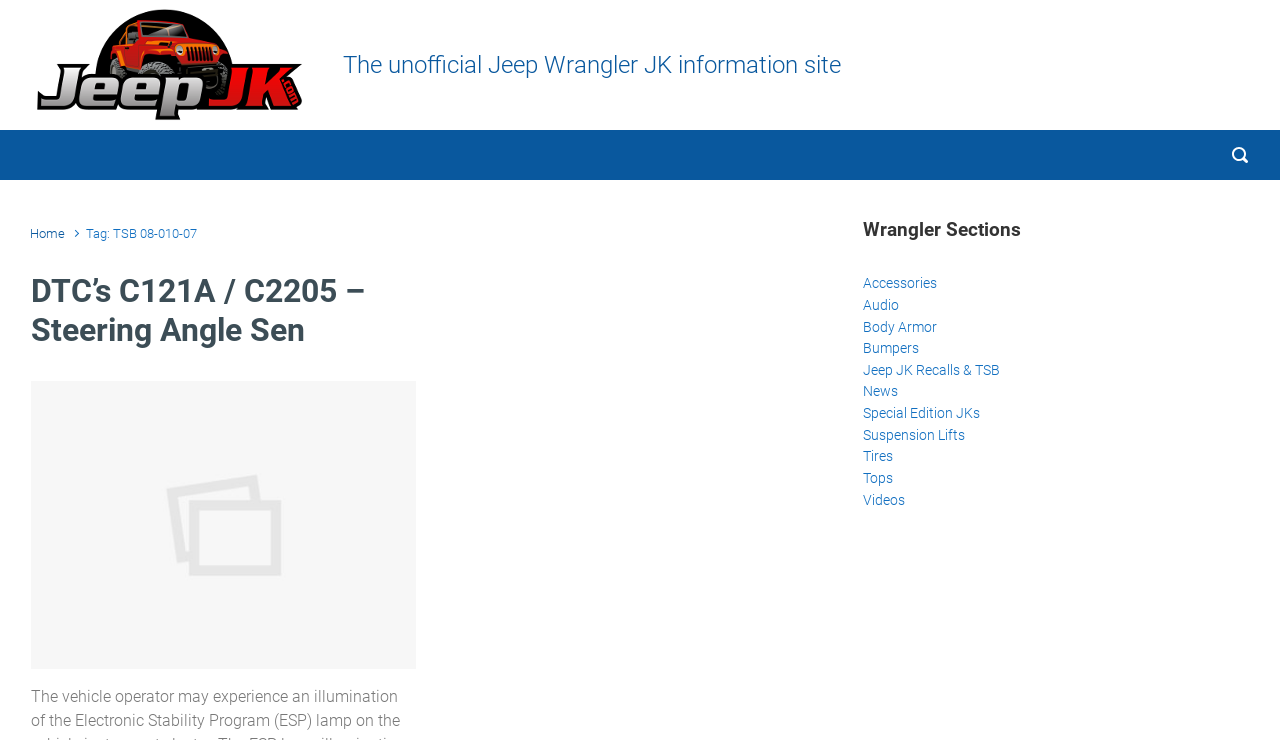Using the information in the image, could you please answer the following question in detail:
What is the topic of the first heading?

The first heading element on the webpage has the text 'DTC’s C121A / C2205 – Steering Angle Sen', indicating that the topic is related to DTC's C121A / C2205 and steering angle sensors.